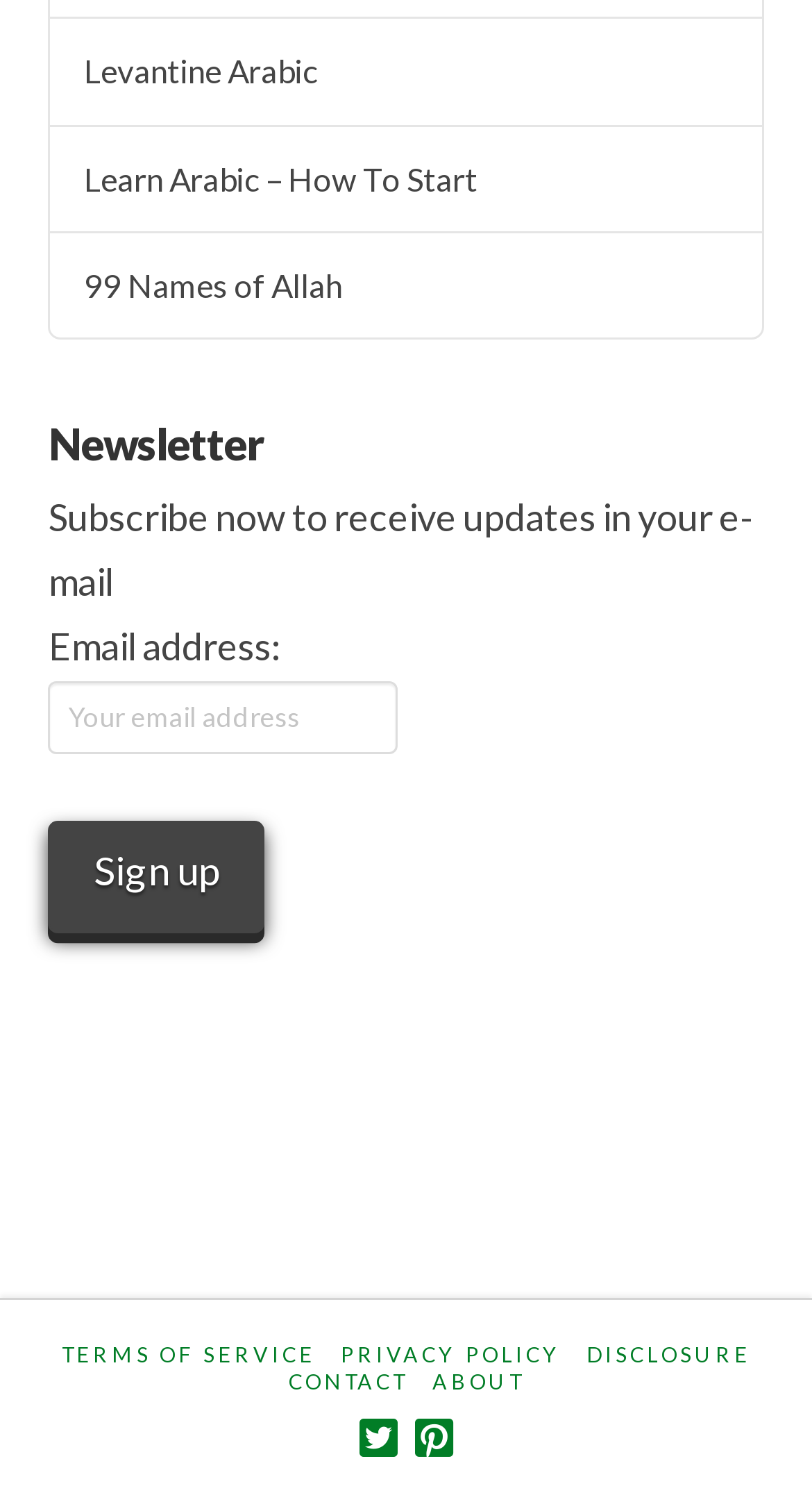Answer the following query concisely with a single word or phrase:
What is the purpose of the textbox?

Enter email address